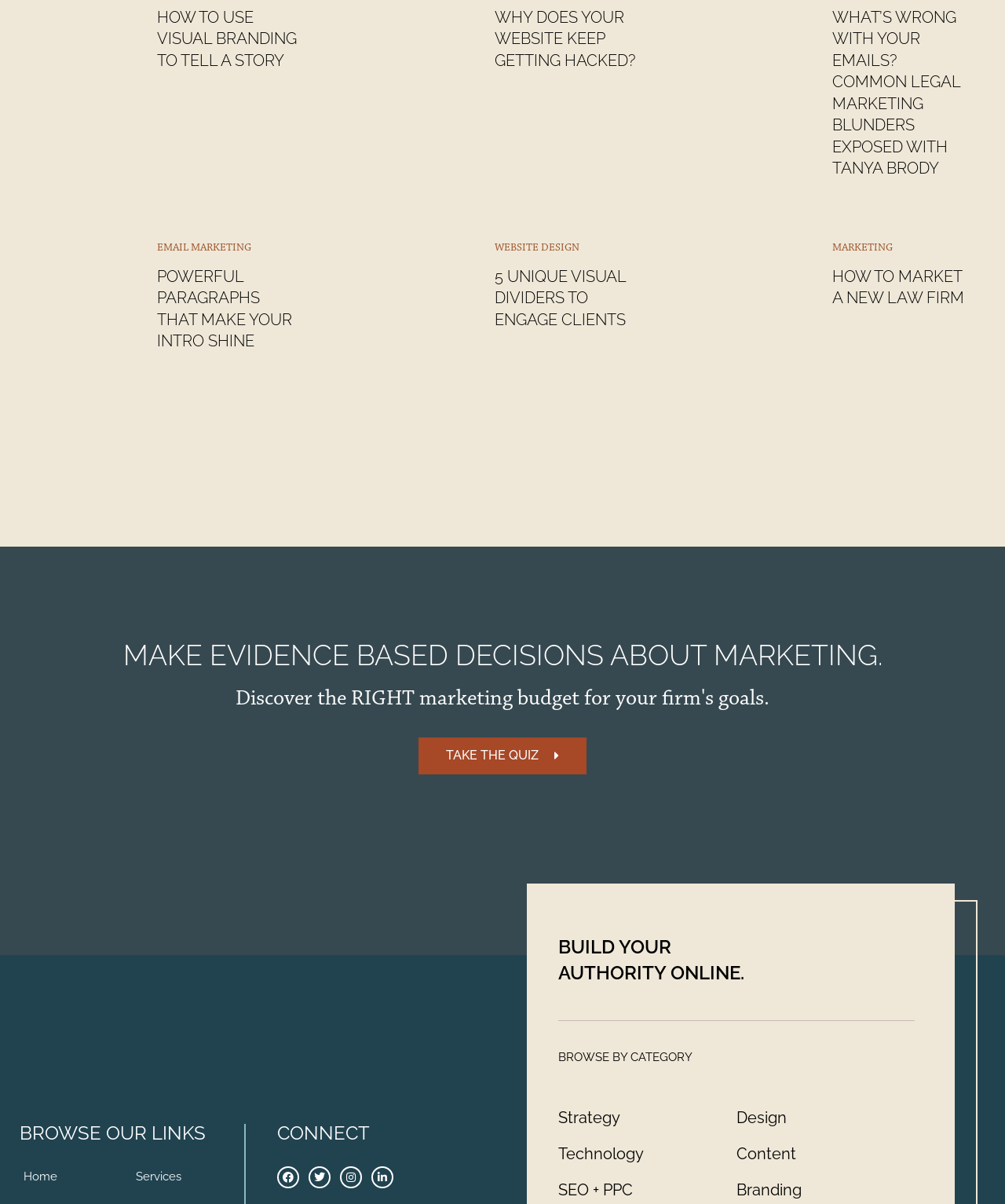What social media platforms are linked in the 'CONNECT' section?
Based on the screenshot, provide a one-word or short-phrase response.

Facebook, Twitter, Instagram, LinkedIn